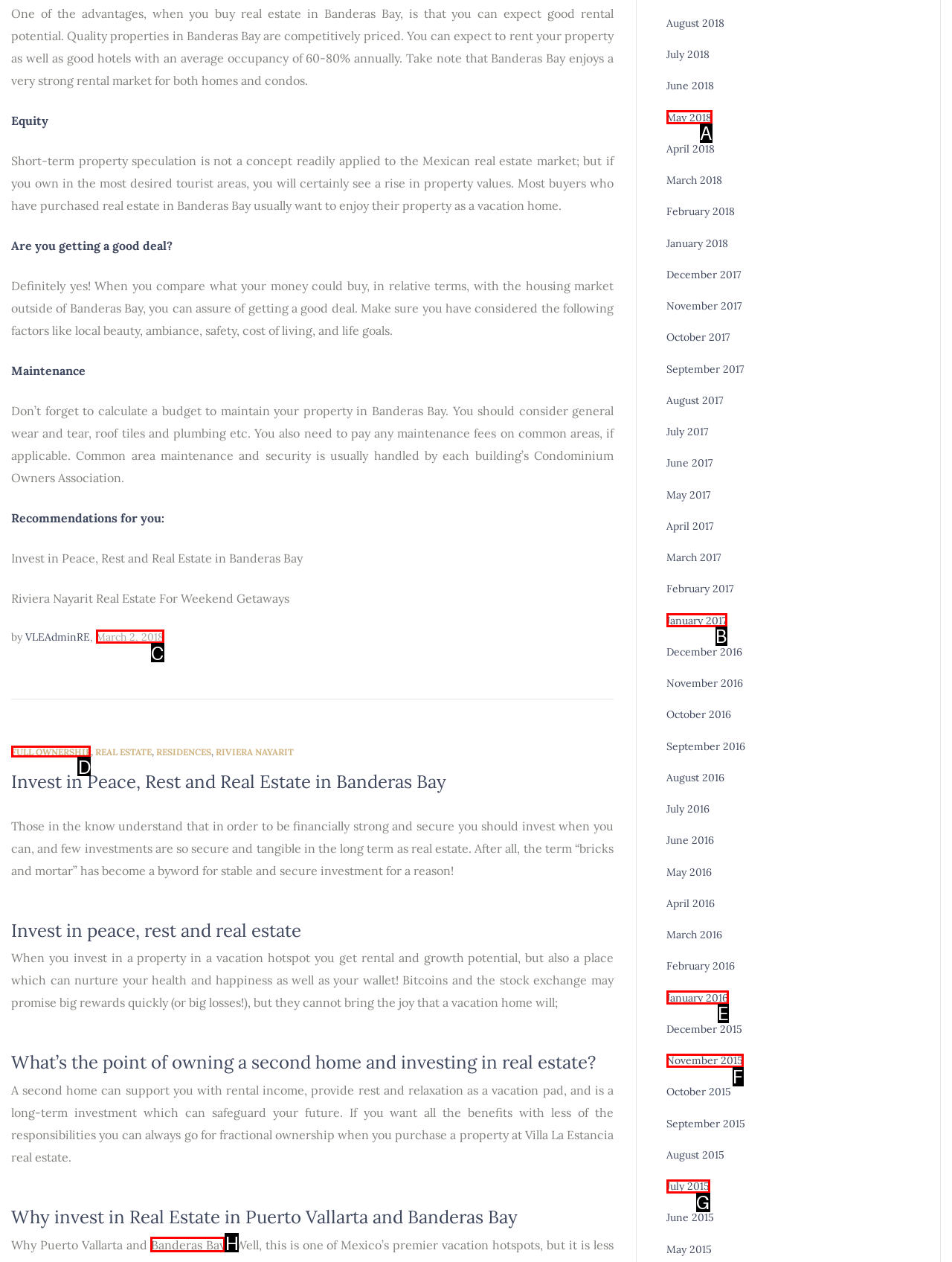Find the HTML element to click in order to complete this task: Learn about 'FULL OWNERSHIP'
Answer with the letter of the correct option.

D